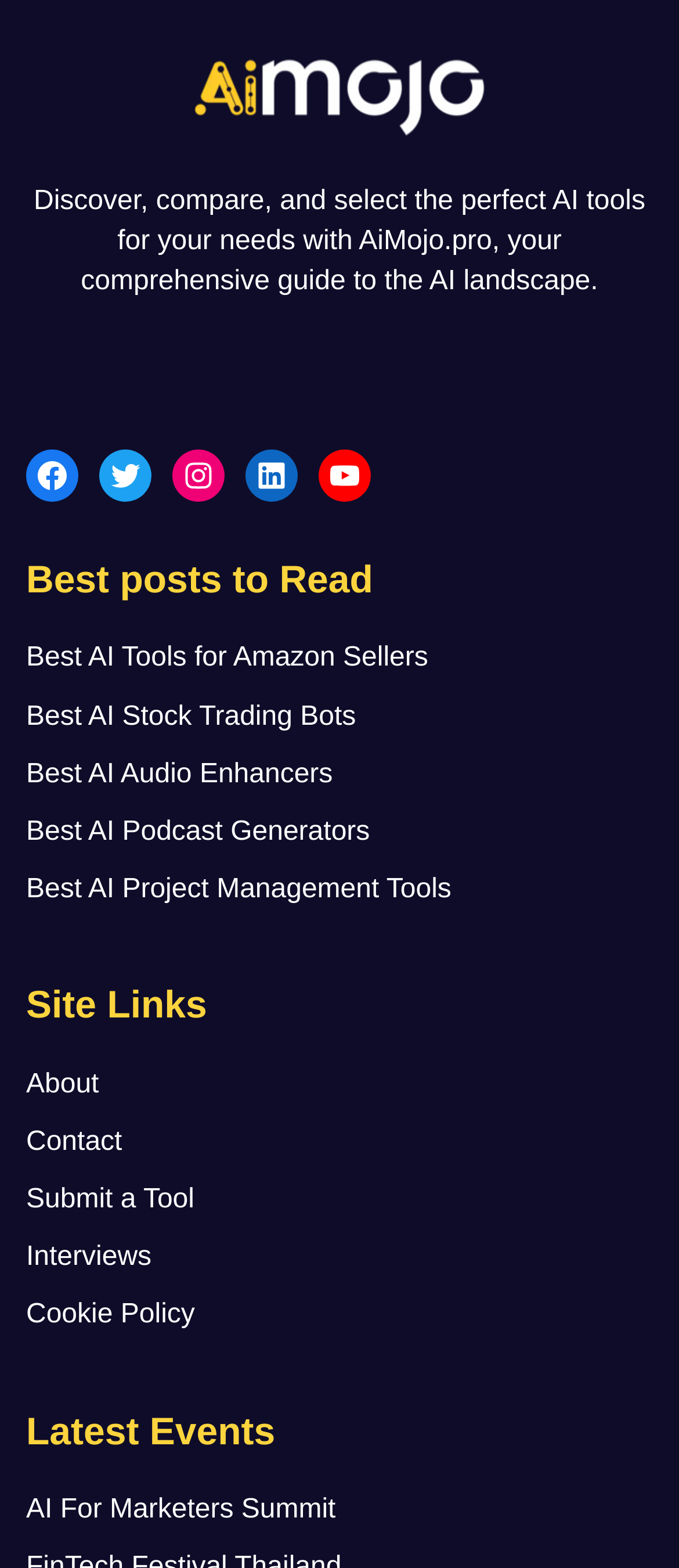What is the name of the event mentioned at the bottom of the webpage?
Look at the image and respond with a one-word or short phrase answer.

AI For Marketers Summit